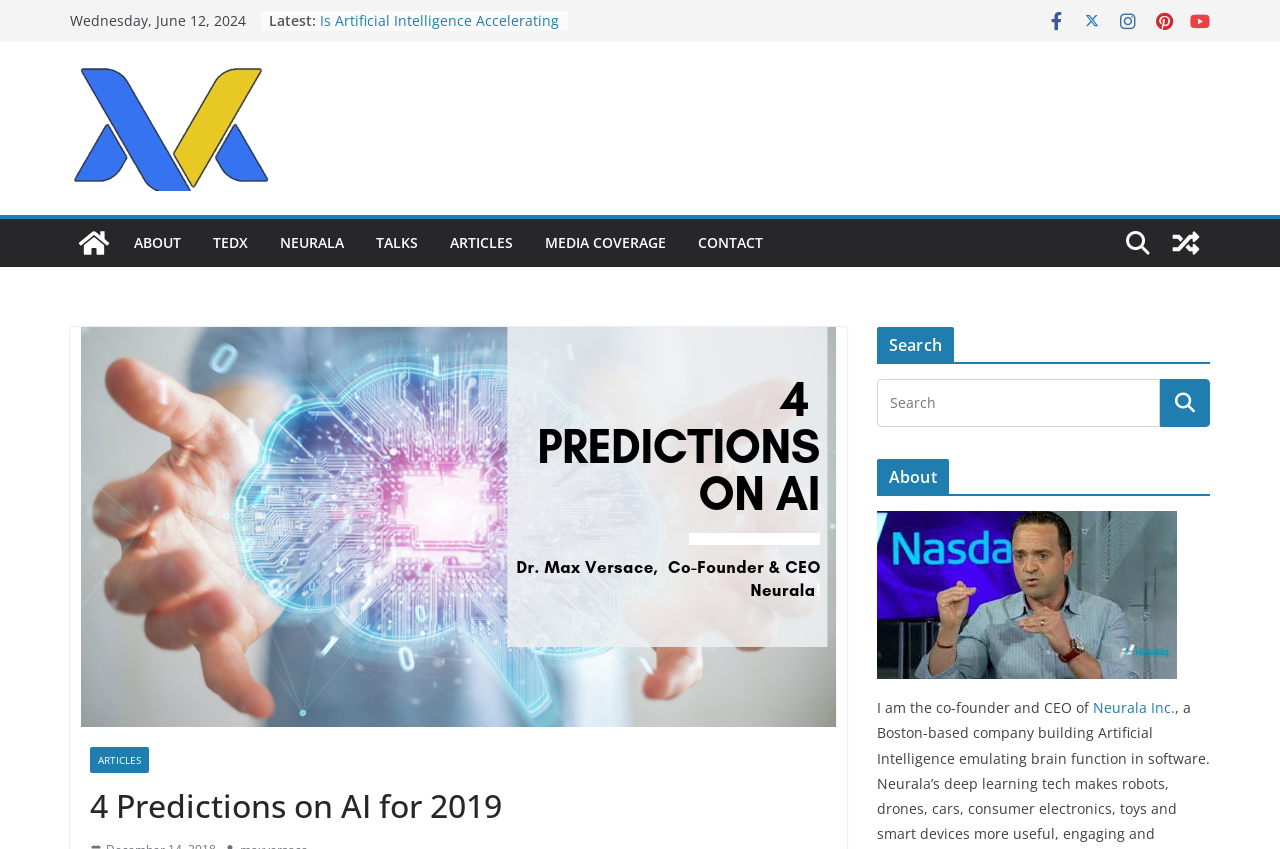Please pinpoint the bounding box coordinates for the region I should click to adhere to this instruction: "Learn more about Neurala Inc.".

[0.854, 0.822, 0.918, 0.845]